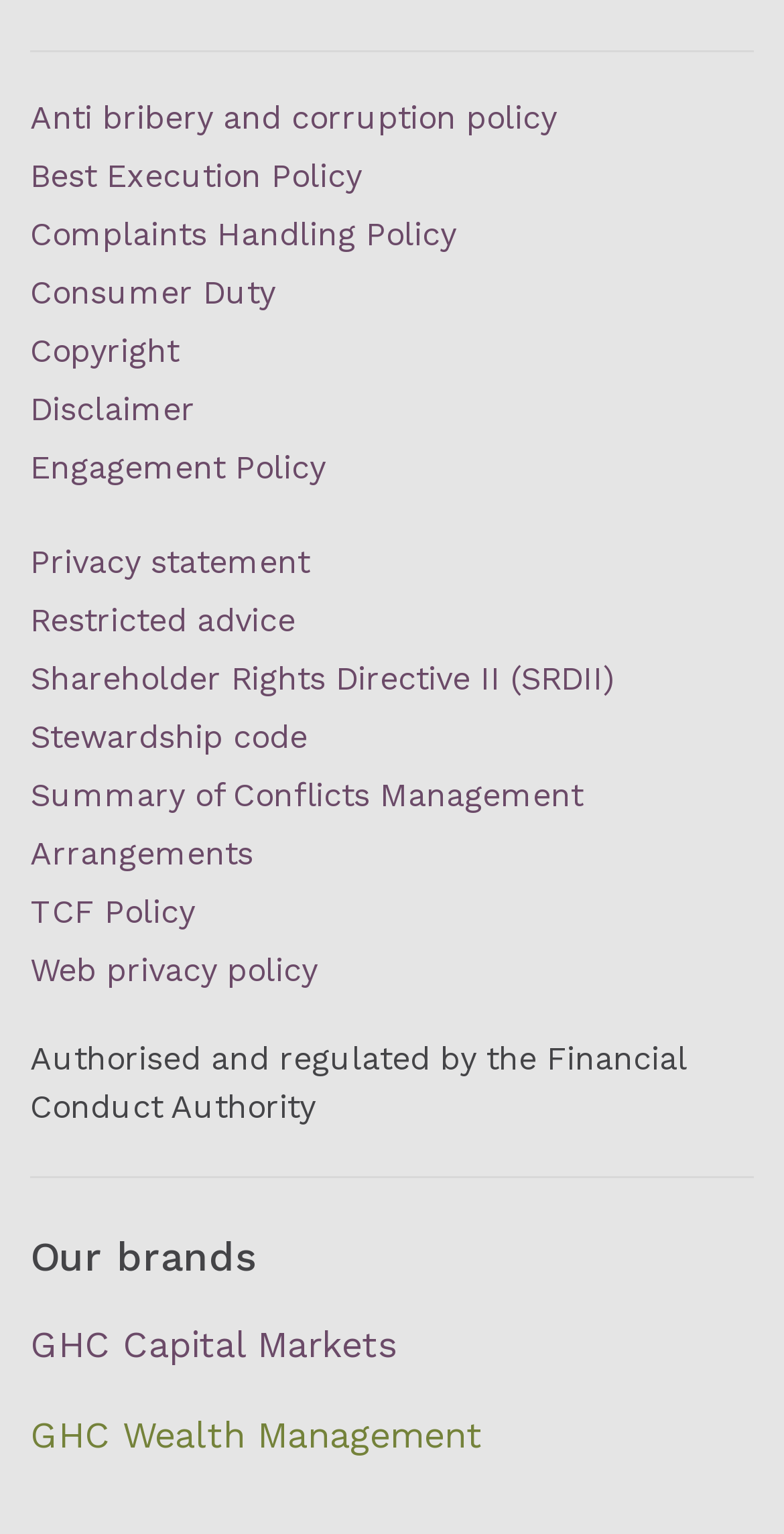Kindly respond to the following question with a single word or a brief phrase: 
What is the regulatory body mentioned on this webpage?

Financial Conduct Authority